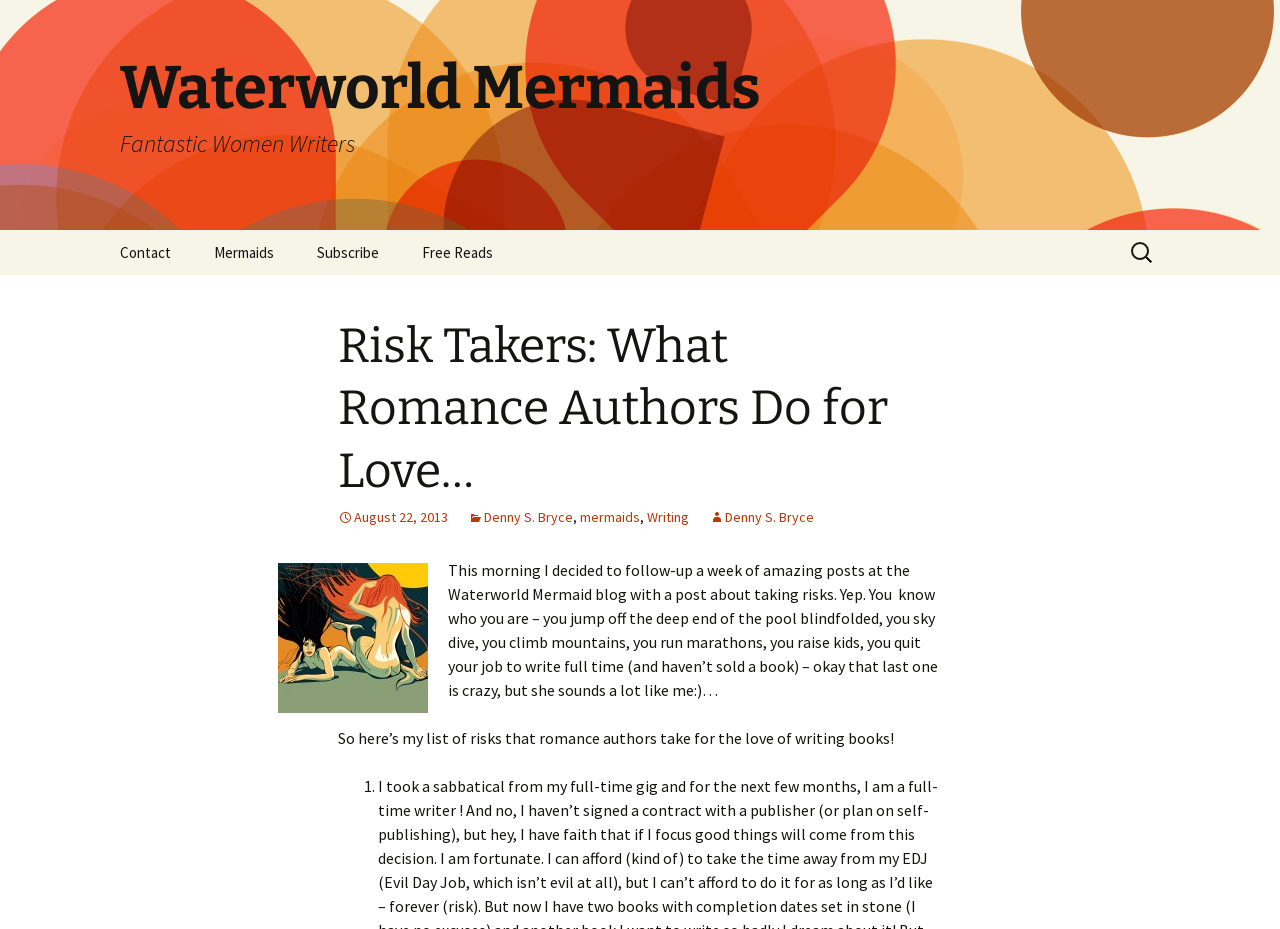Answer the question in one word or a short phrase:
What is the topic of the blog post?

Risk taking in romance authors